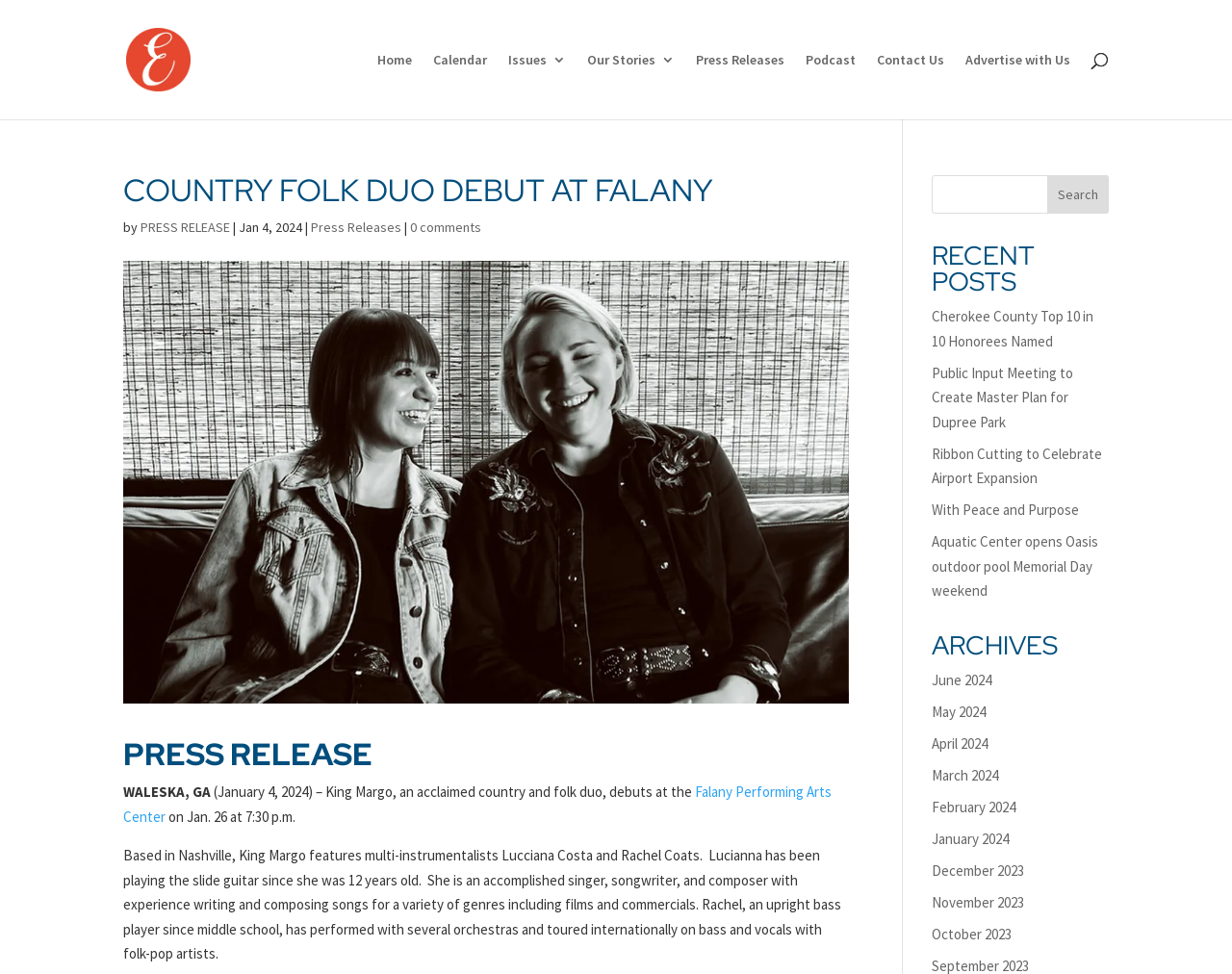What is the date of the debut performance?
Based on the image, answer the question with as much detail as possible.

I found the answer by reading the text that describes the debut performance. The text states 'King Margo, an acclaimed country and folk duo, debuts at the Falany Performing Arts Center on Jan. 26 at 7:30 p.m.'